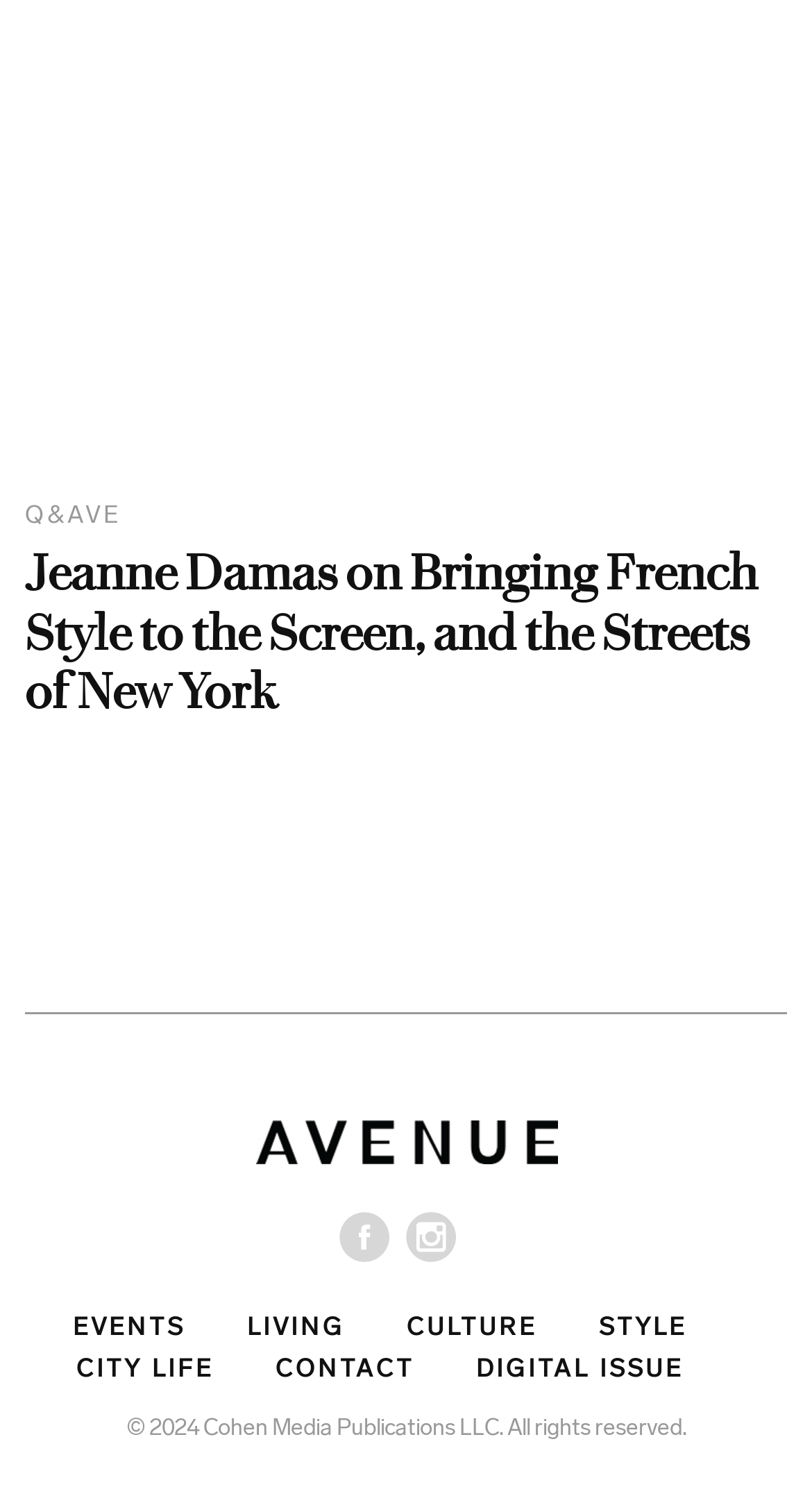Give a succinct answer to this question in a single word or phrase: 
How many main categories are there?

5